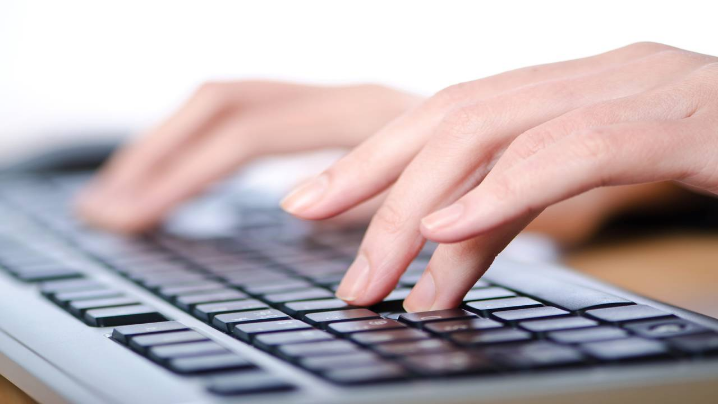Detail everything you observe in the image.

The image captures a close-up view of a person's hands gracefully typing on a modern keyboard. The fingers are poised over the keys, showcasing a moment of concentration and engagement with the task at hand. This scene reflects the act of creating content or communicating, emphasizing the connection between the writer and the digital world. The background remains softly blurred, directing attention to the hands and the keyboard, symbolizing productivity and the technological interaction common in today’s digital age. This visual highlights the importance of typing skills in various fields, including writing, coding, and online communication.